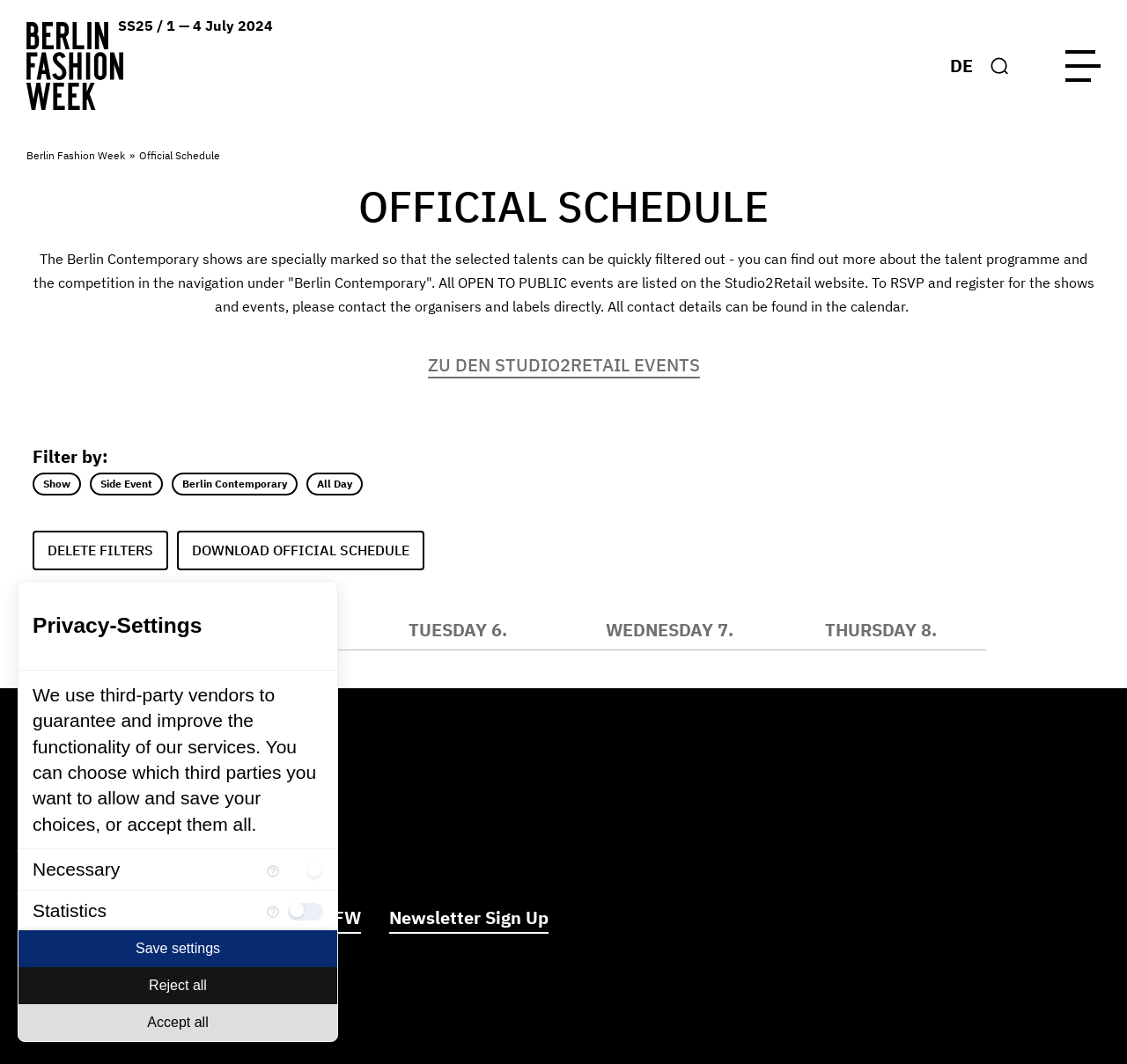From the image, can you give a detailed response to the question below:
What is the name of the talent programme mentioned on the webpage?

I found the name of the talent programme by reading the text under the 'OFFICIAL SCHEDULE' heading, which mentions 'The Berlin Contemporary shows are specially marked...'. This suggests that the talent programme is called 'Berlin Contemporary'.